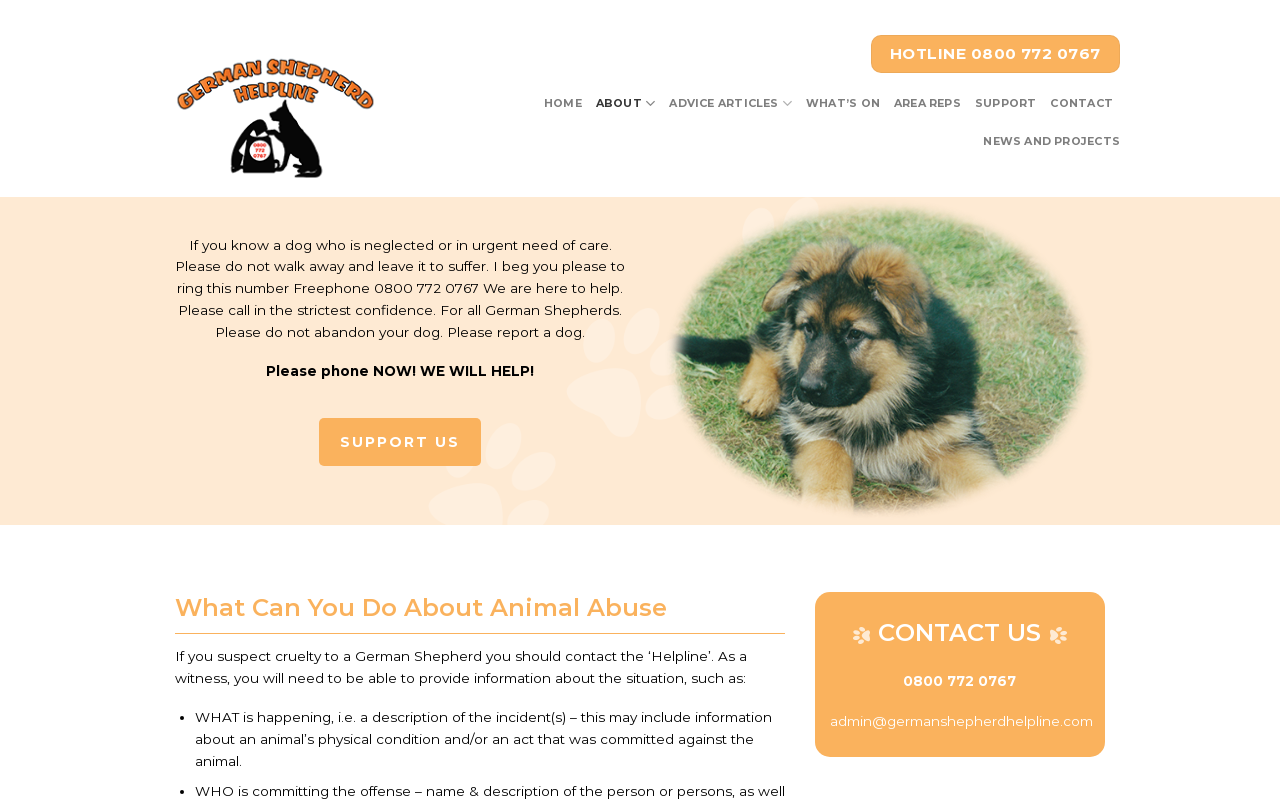Please identify the bounding box coordinates of the element I should click to complete this instruction: 'Support the German Shepherd Helpline'. The coordinates should be given as four float numbers between 0 and 1, like this: [left, top, right, bottom].

[0.249, 0.521, 0.376, 0.581]